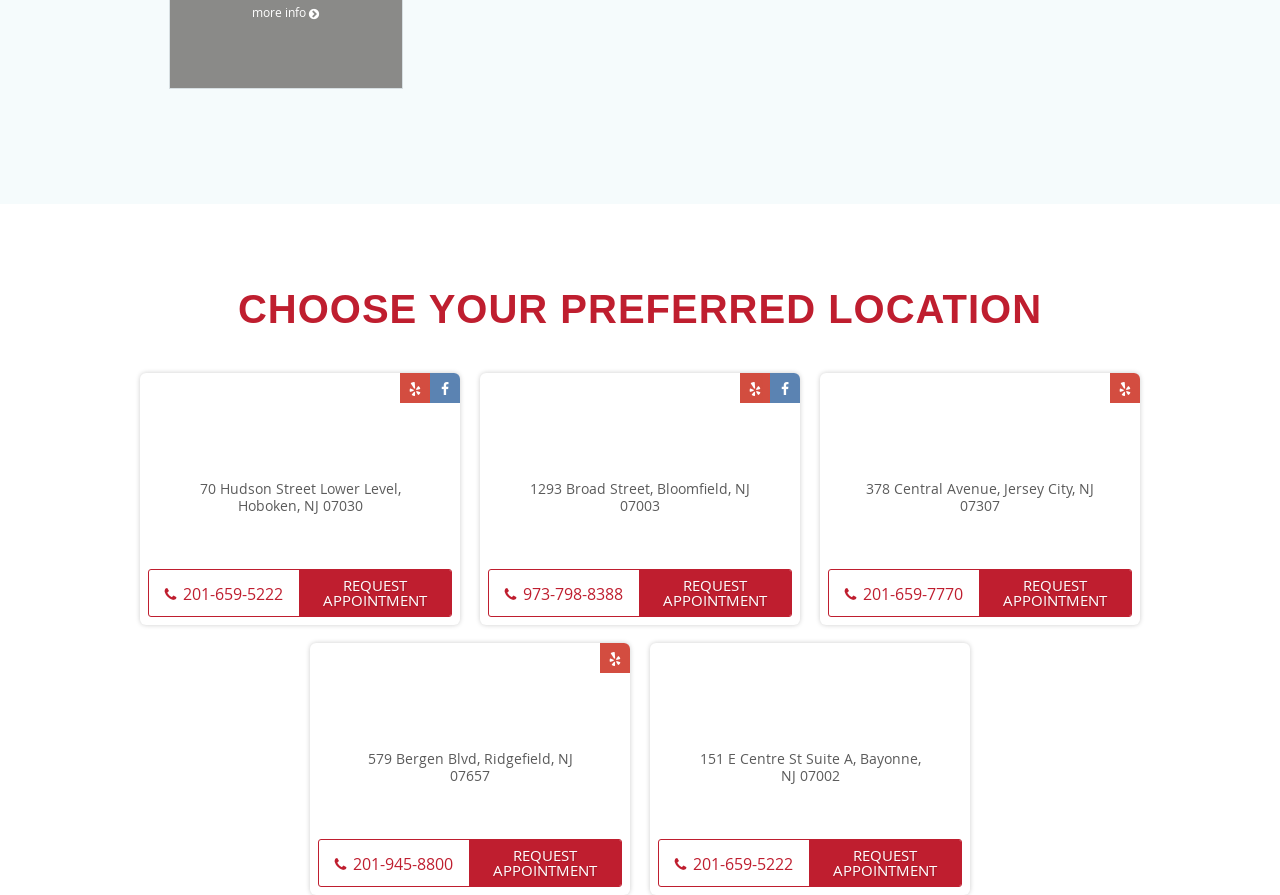Identify the bounding box coordinates for the element you need to click to achieve the following task: "Call 201-659-5222". The coordinates must be four float values ranging from 0 to 1, formatted as [left, top, right, bottom].

[0.116, 0.637, 0.234, 0.689]